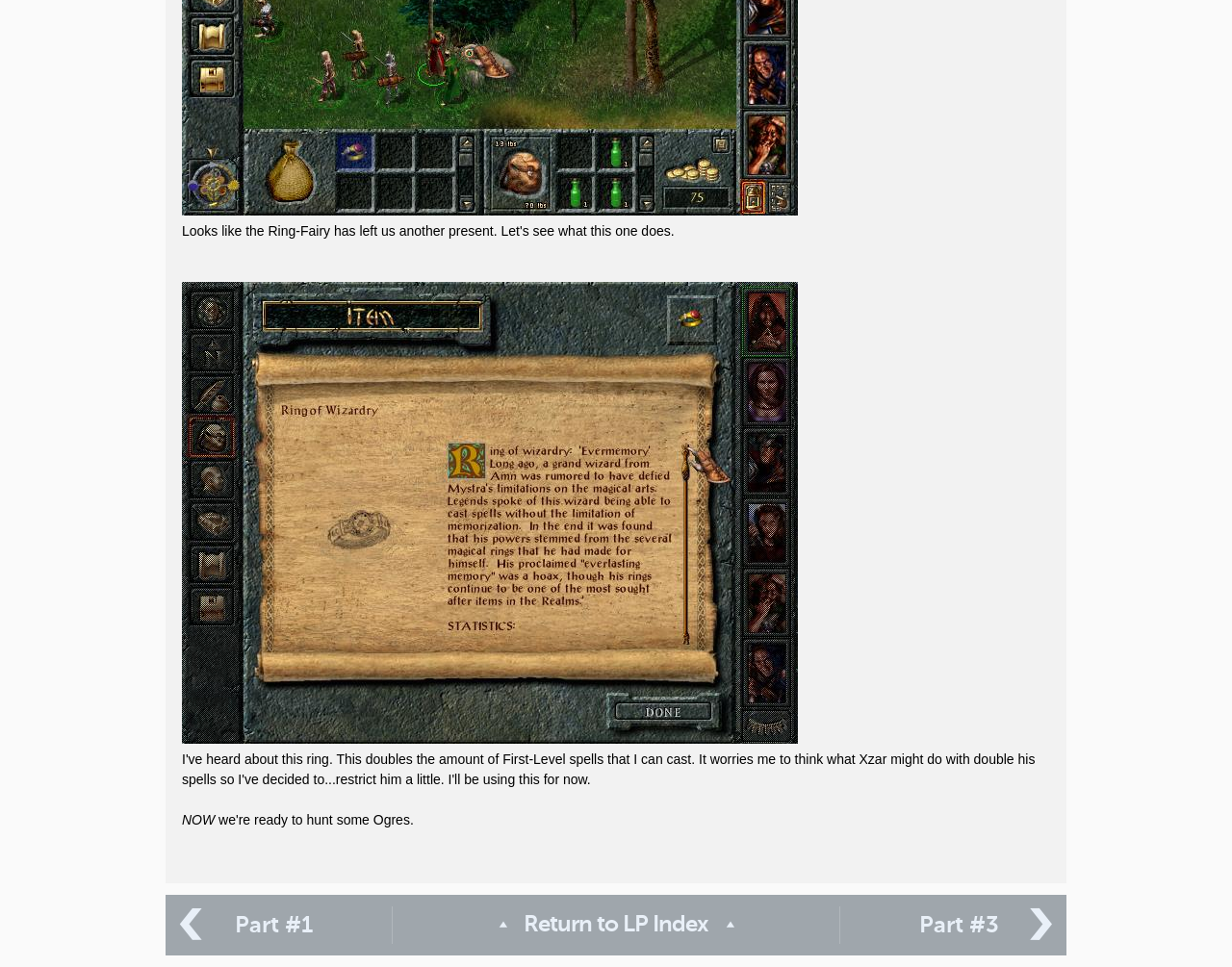Provide the bounding box coordinates for the UI element that is described by this text: "‹ Part #1". The coordinates should be in the form of four float numbers between 0 and 1: [left, top, right, bottom].

[0.144, 0.937, 0.3, 0.976]